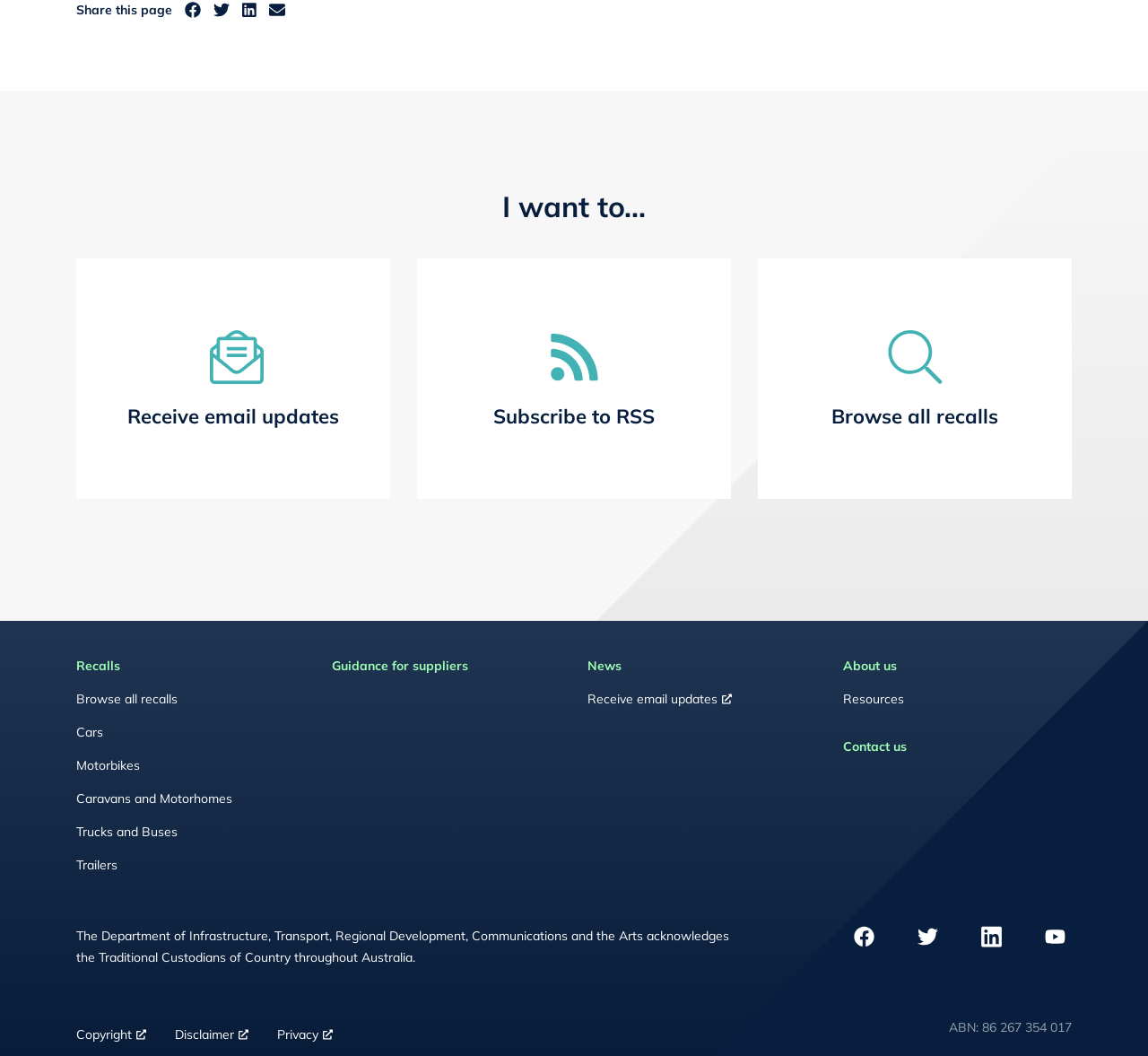Consider the image and give a detailed and elaborate answer to the question: 
What is the acknowledgement statement at the bottom of the page?

The acknowledgement statement at the bottom of the page reads: 'The Department of Infrastructure, Transport, Regional Development, Communications and the Arts acknowledges the Traditional Custodians of Country throughout Australia.' This statement is a recognition of the indigenous peoples of Australia and their traditional connection to the land.